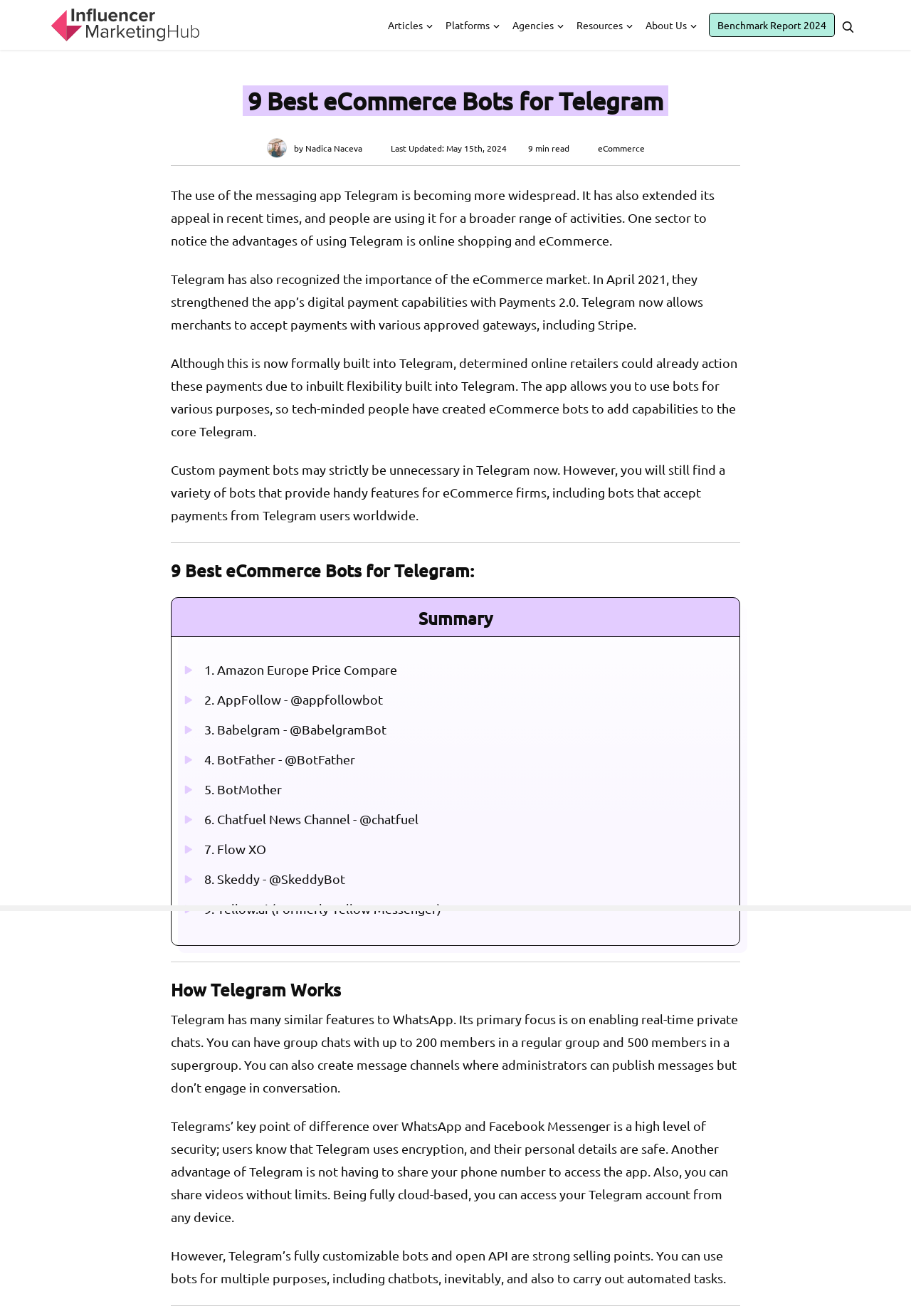What is the main topic of this webpage?
Give a detailed and exhaustive answer to the question.

The webpage is focused on discussing the use of Telegram for eCommerce and providing a list of the 9 best eCommerce bots for Telegram, which suggests that the main topic of this webpage is eCommerce bots for Telegram.